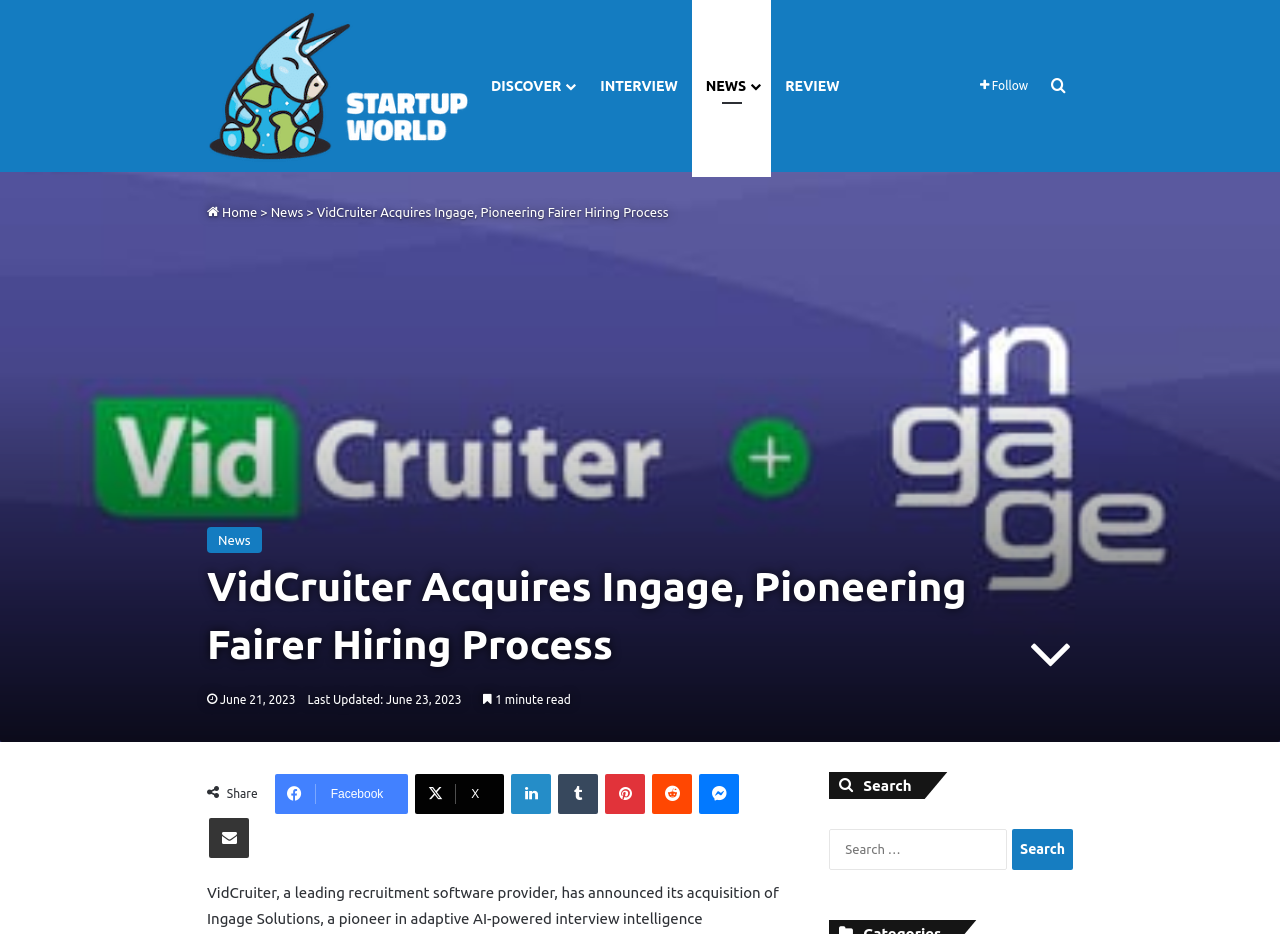Using the description: "parent_node: Search for: value="Search"", identify the bounding box of the corresponding UI element in the screenshot.

[0.791, 0.888, 0.838, 0.931]